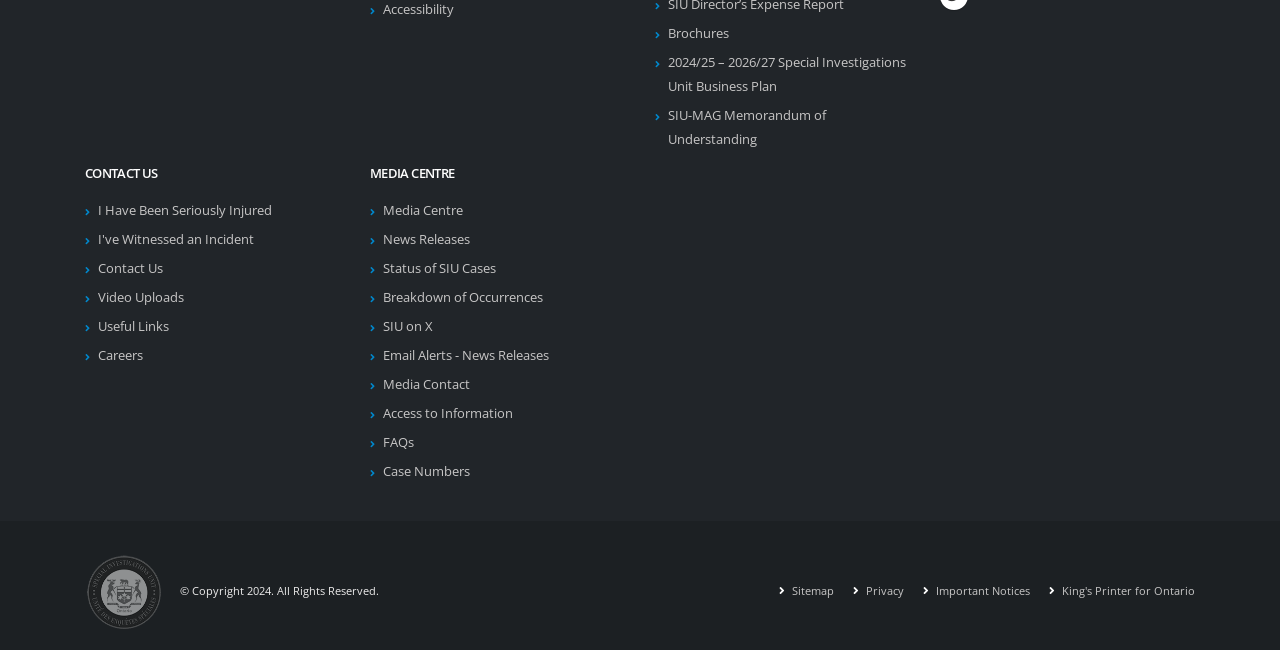What is the first link under 'CONTACT US'?
Based on the screenshot, provide a one-word or short-phrase response.

I Have Been Seriously Injured